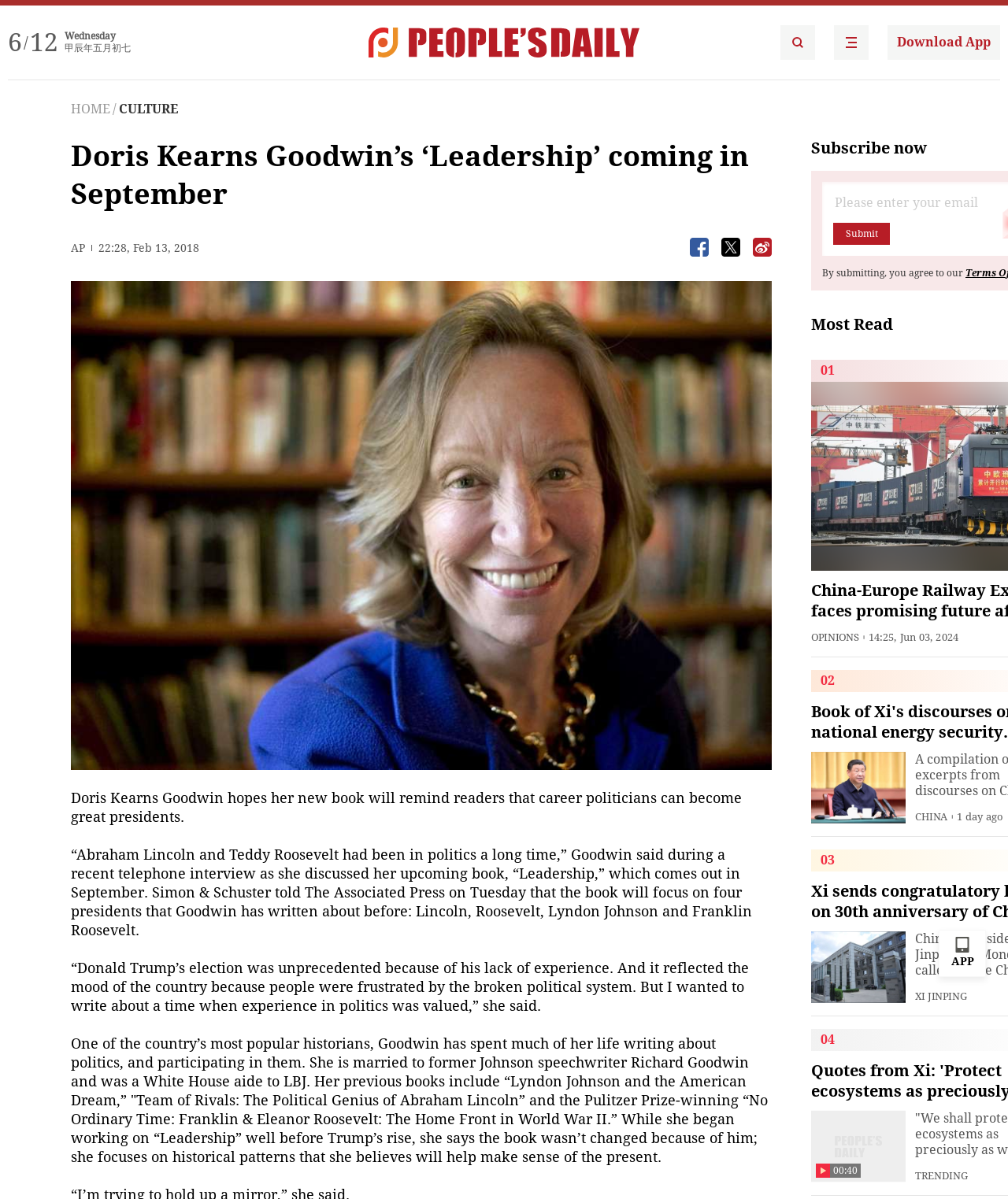Using the description "alt="People's Daily English language App"", predict the bounding box of the relevant HTML element.

[0.827, 0.021, 0.862, 0.05]